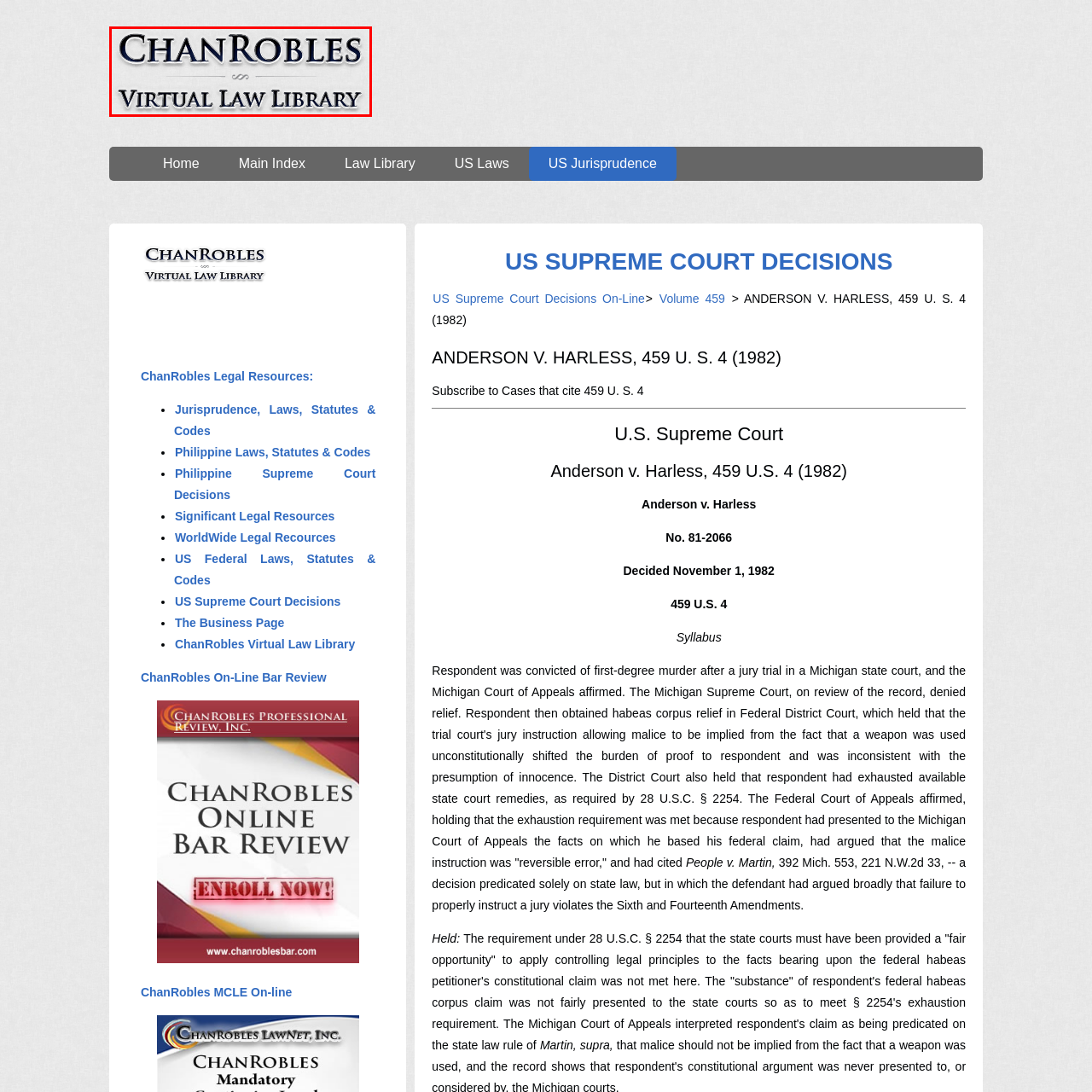Observe the highlighted image and answer the following: Who is the target audience of the library?

Legal professionals, students, and researchers